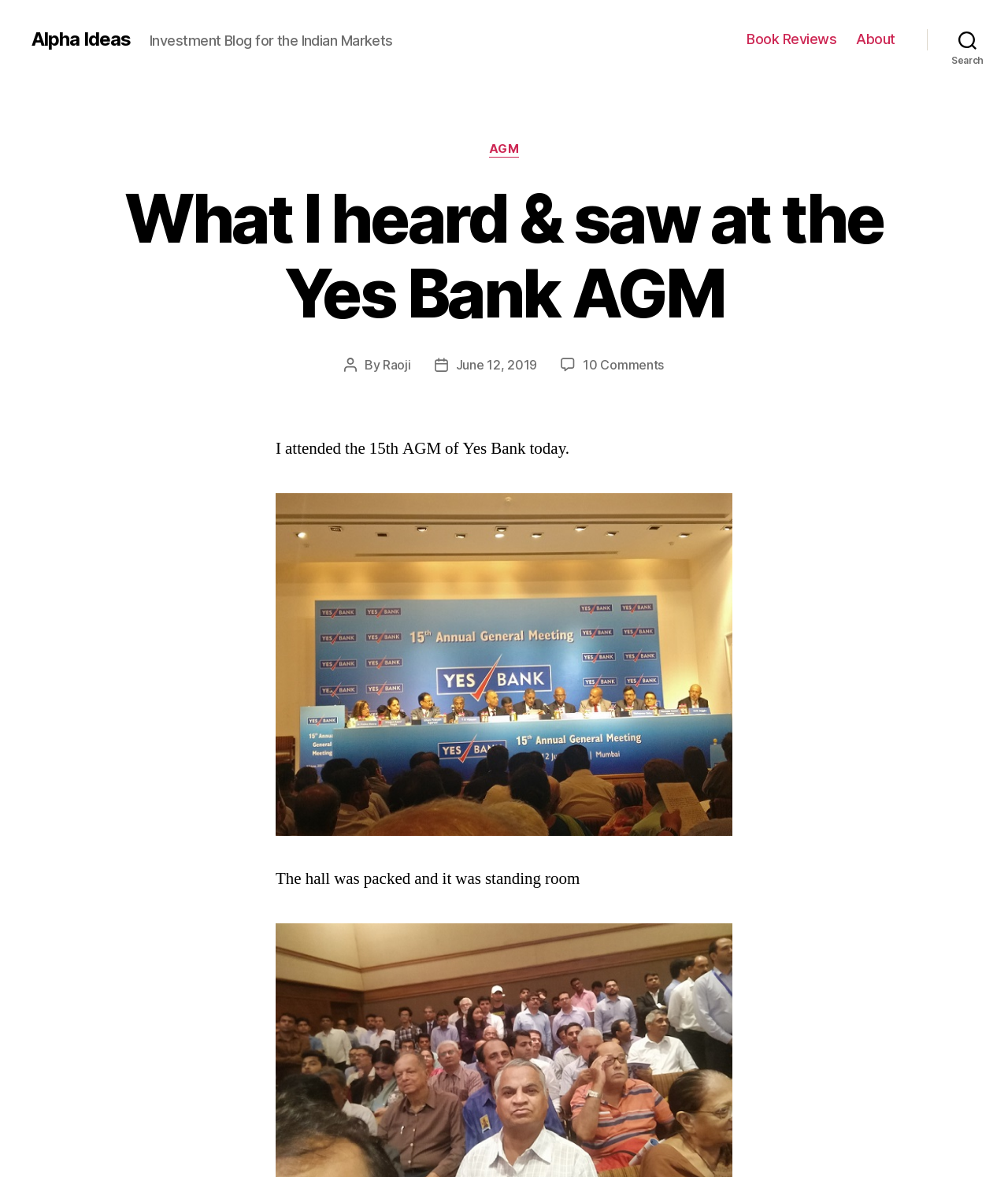How many comments are there on the post?
Relying on the image, give a concise answer in one word or a brief phrase.

10